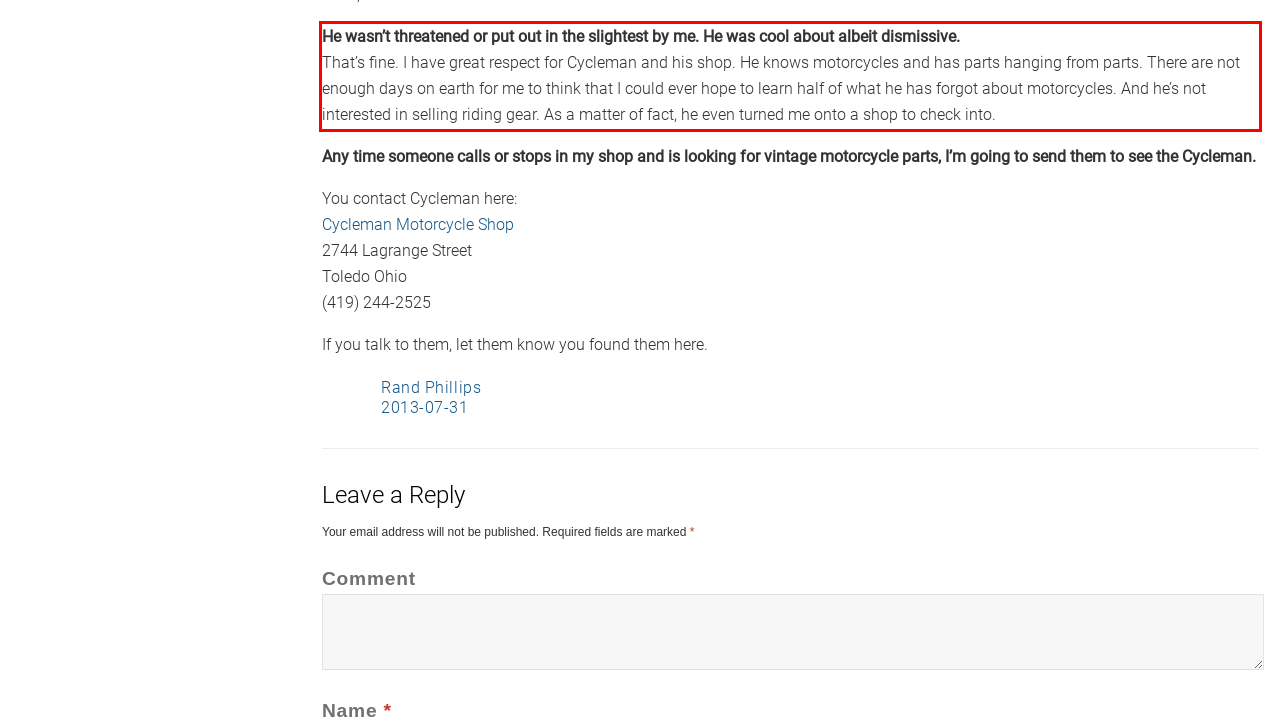In the given screenshot, locate the red bounding box and extract the text content from within it.

He wasn’t threatened or put out in the slightest by me. He was cool about albeit dismissive. That’s fine. I have great respect for Cycleman and his shop. He knows motorcycles and has parts hanging from parts. There are not enough days on earth for me to think that I could ever hope to learn half of what he has forgot about motorcycles. And he’s not interested in selling riding gear. As a matter of fact, he even turned me onto a shop to check into.